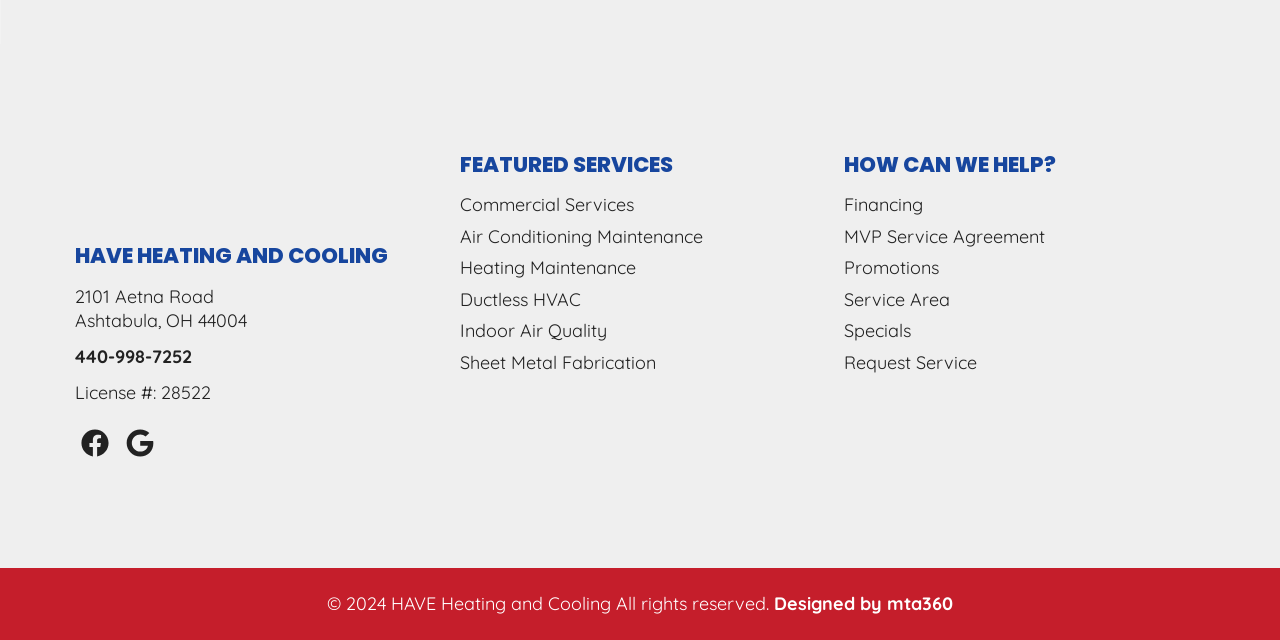What services are featured on the website?
Look at the screenshot and give a one-word or phrase answer.

Commercial Services, Air Conditioning Maintenance, etc.